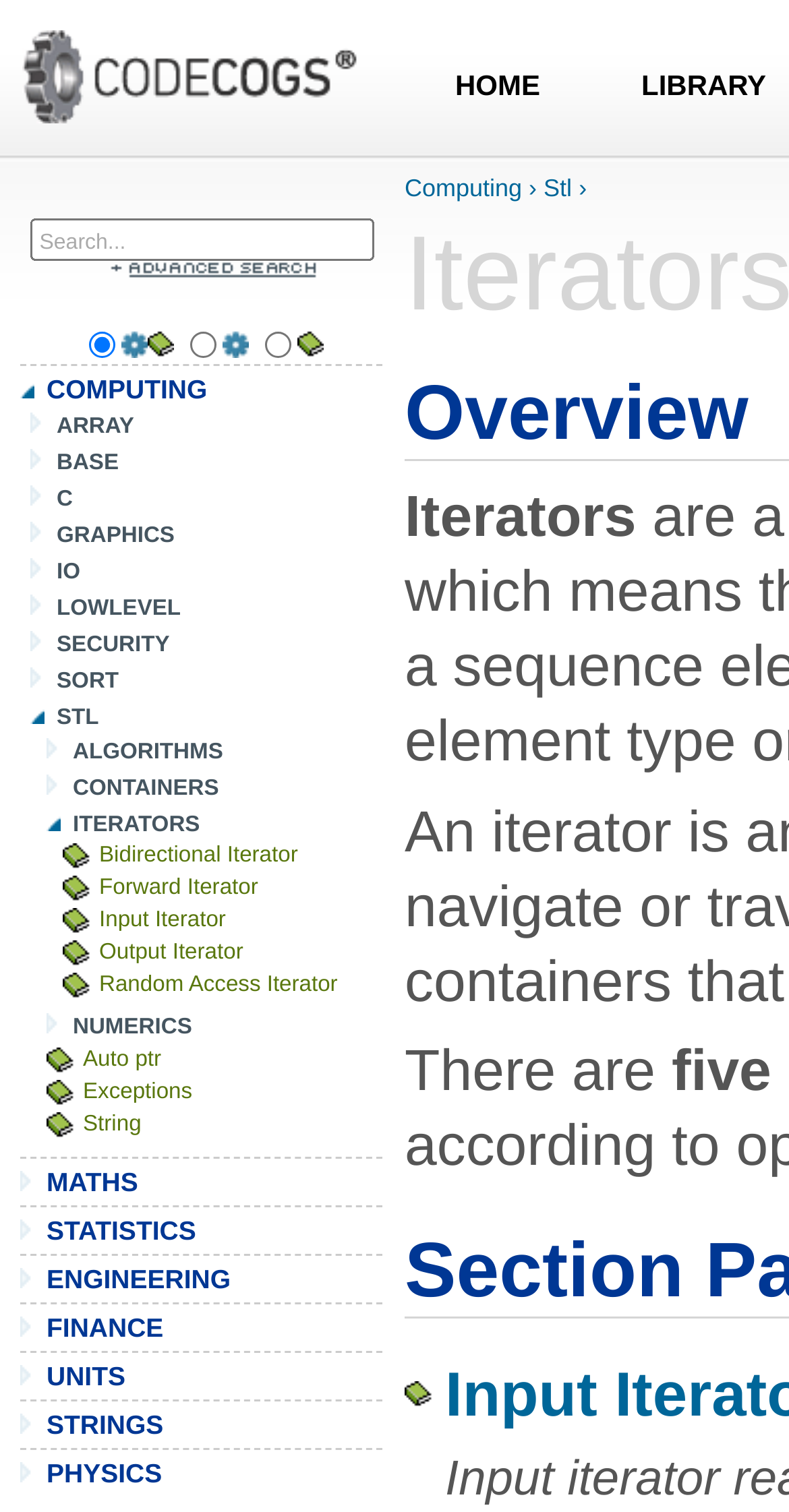Locate the bounding box coordinates of the clickable region to complete the following instruction: "go to advanced search."

[0.108, 0.173, 0.403, 0.189]